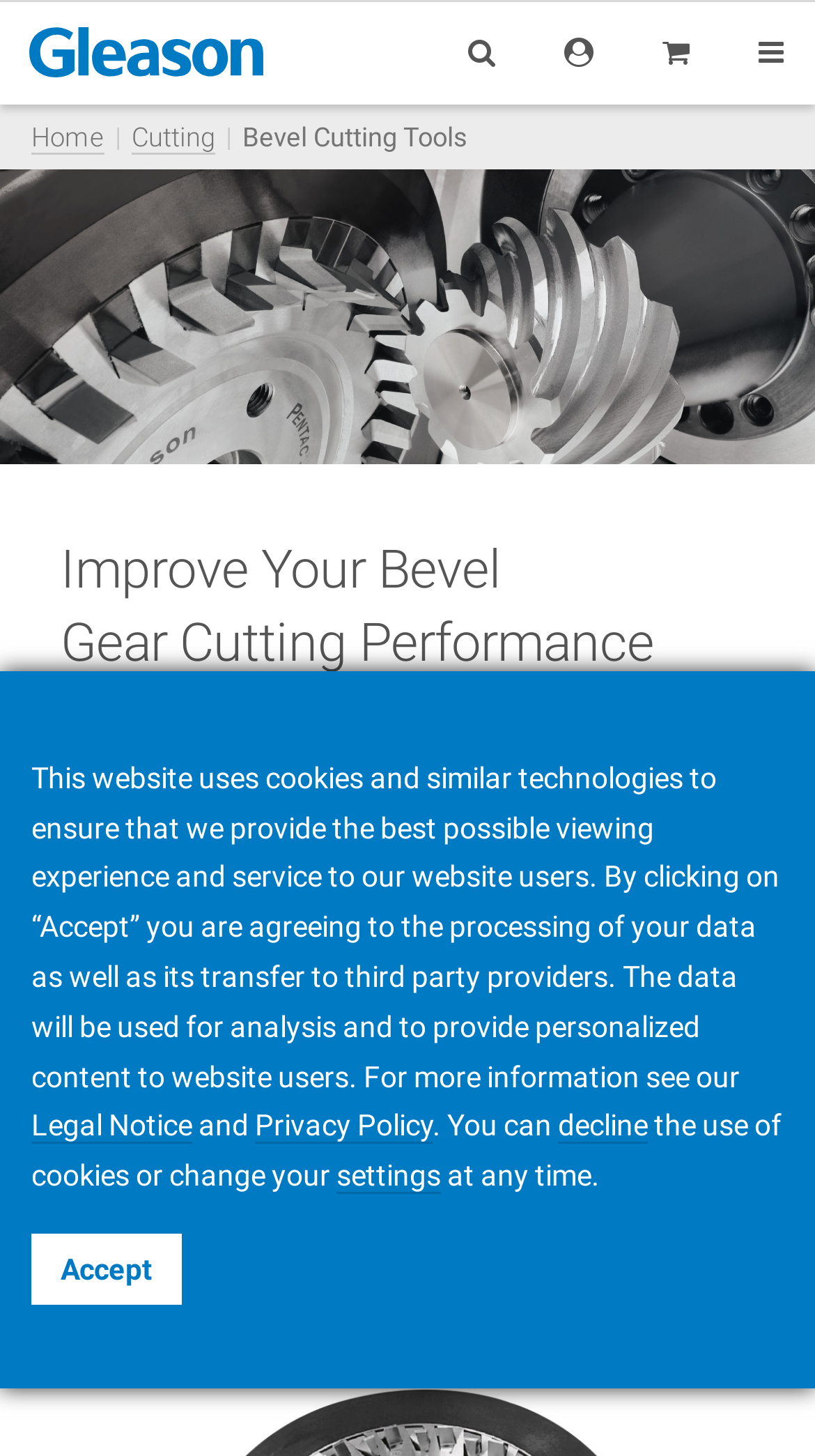Please identify the bounding box coordinates of the clickable region that I should interact with to perform the following instruction: "Learn about Cutting". The coordinates should be expressed as four float numbers between 0 and 1, i.e., [left, top, right, bottom].

[0.162, 0.083, 0.264, 0.105]